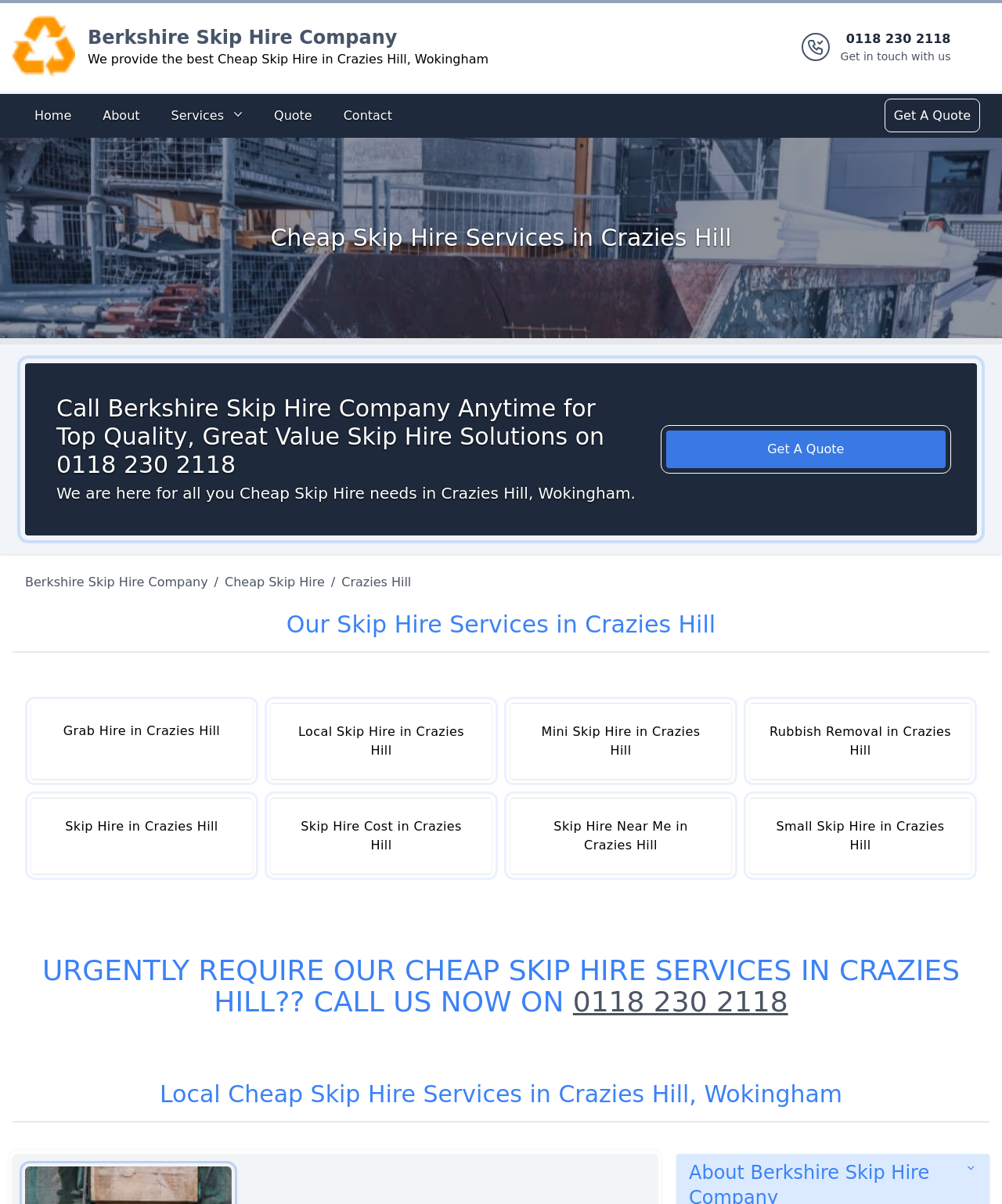Find the bounding box coordinates of the area to click in order to follow the instruction: "Visit the Houston service location".

None